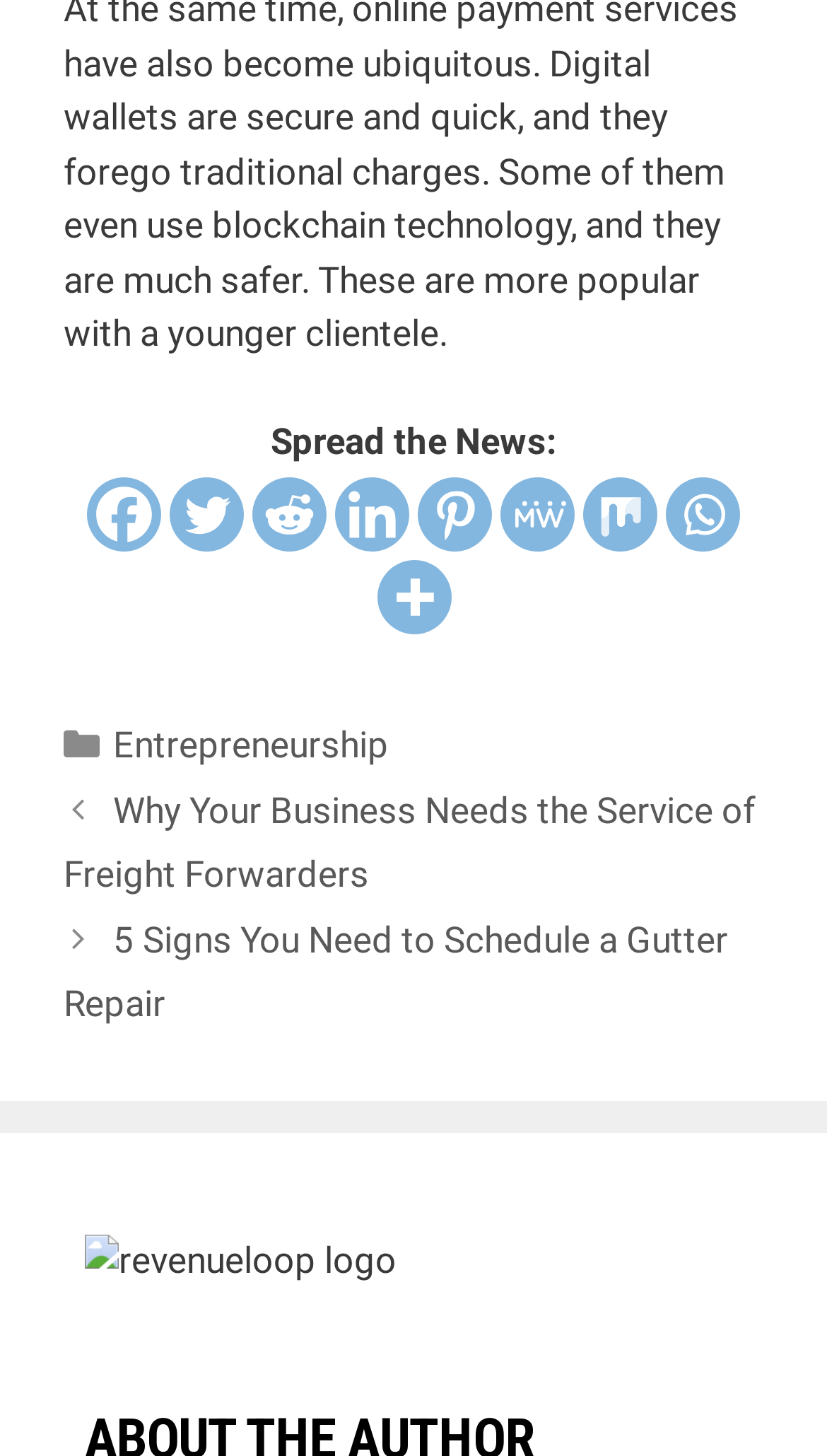Indicate the bounding box coordinates of the element that needs to be clicked to satisfy the following instruction: "Share on Facebook". The coordinates should be four float numbers between 0 and 1, i.e., [left, top, right, bottom].

[0.105, 0.328, 0.195, 0.379]